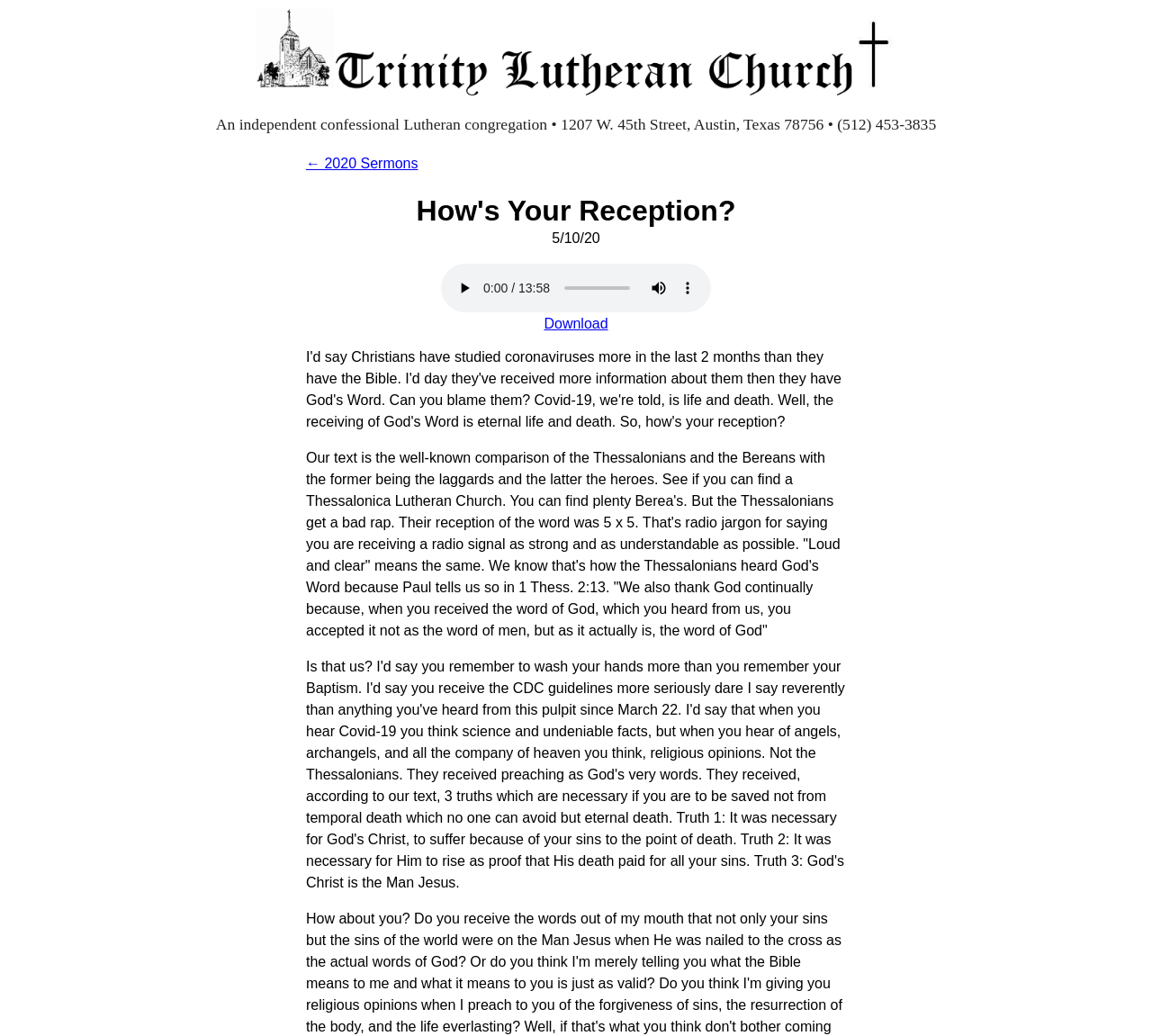Using the element description: "Download", determine the bounding box coordinates for the specified UI element. The coordinates should be four float numbers between 0 and 1, [left, top, right, bottom].

[0.472, 0.305, 0.528, 0.319]